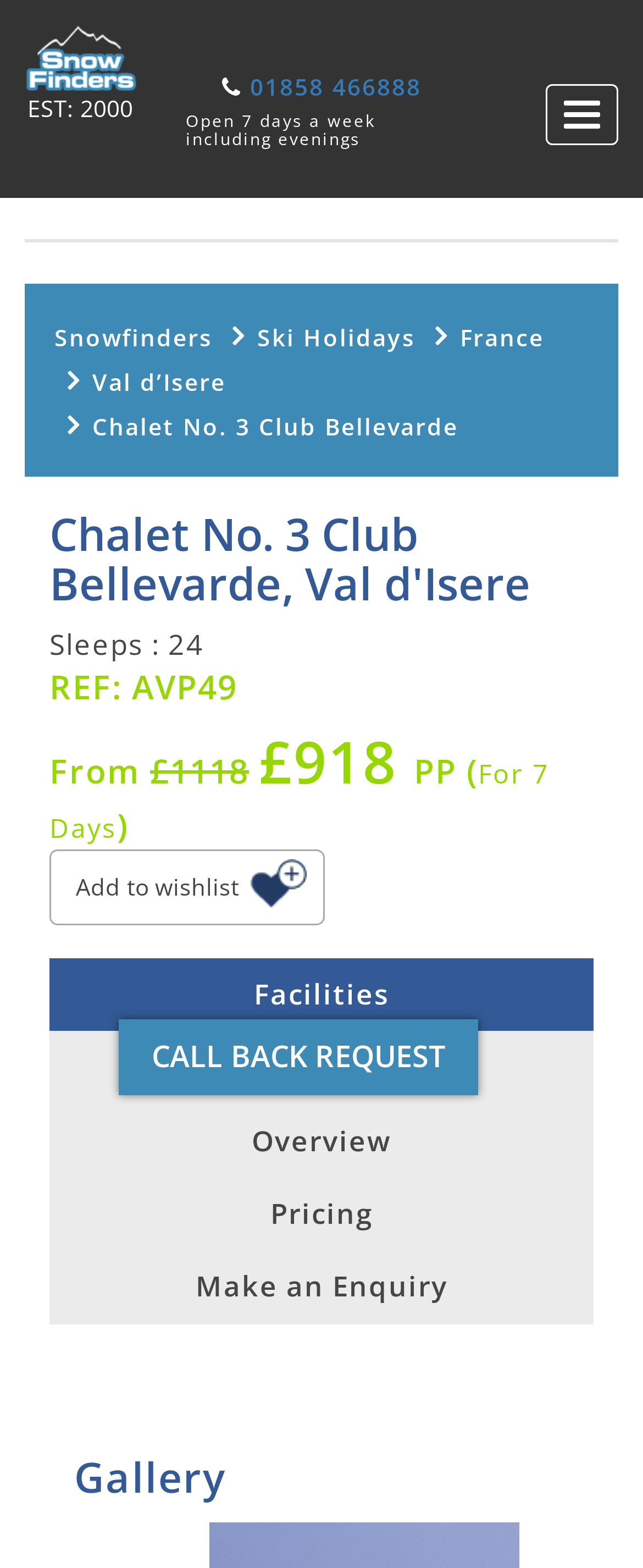Show the bounding box coordinates of the element that should be clicked to complete the task: "Contact us".

None